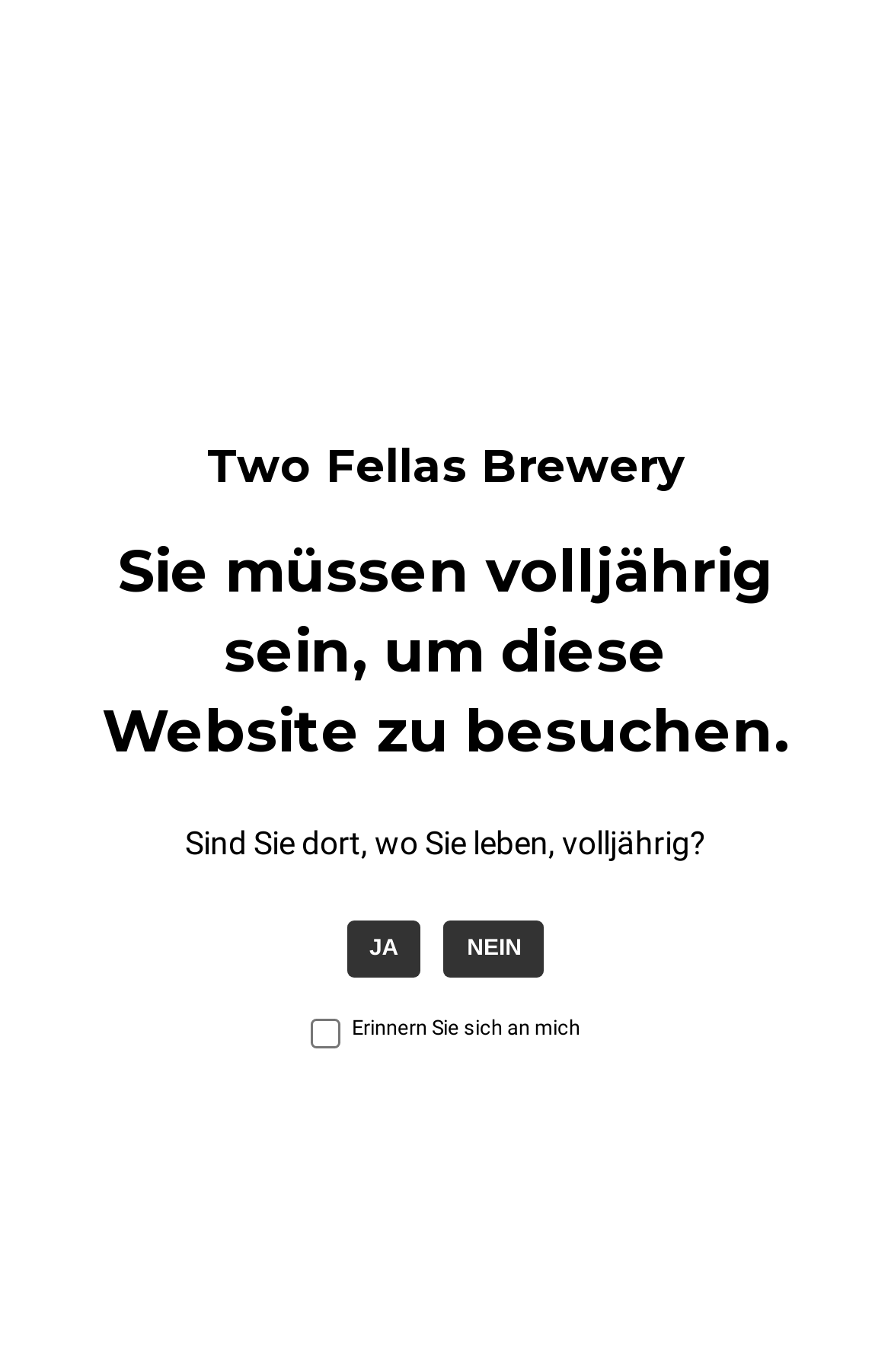Identify the headline of the webpage and generate its text content.

Two Fellas Brewery